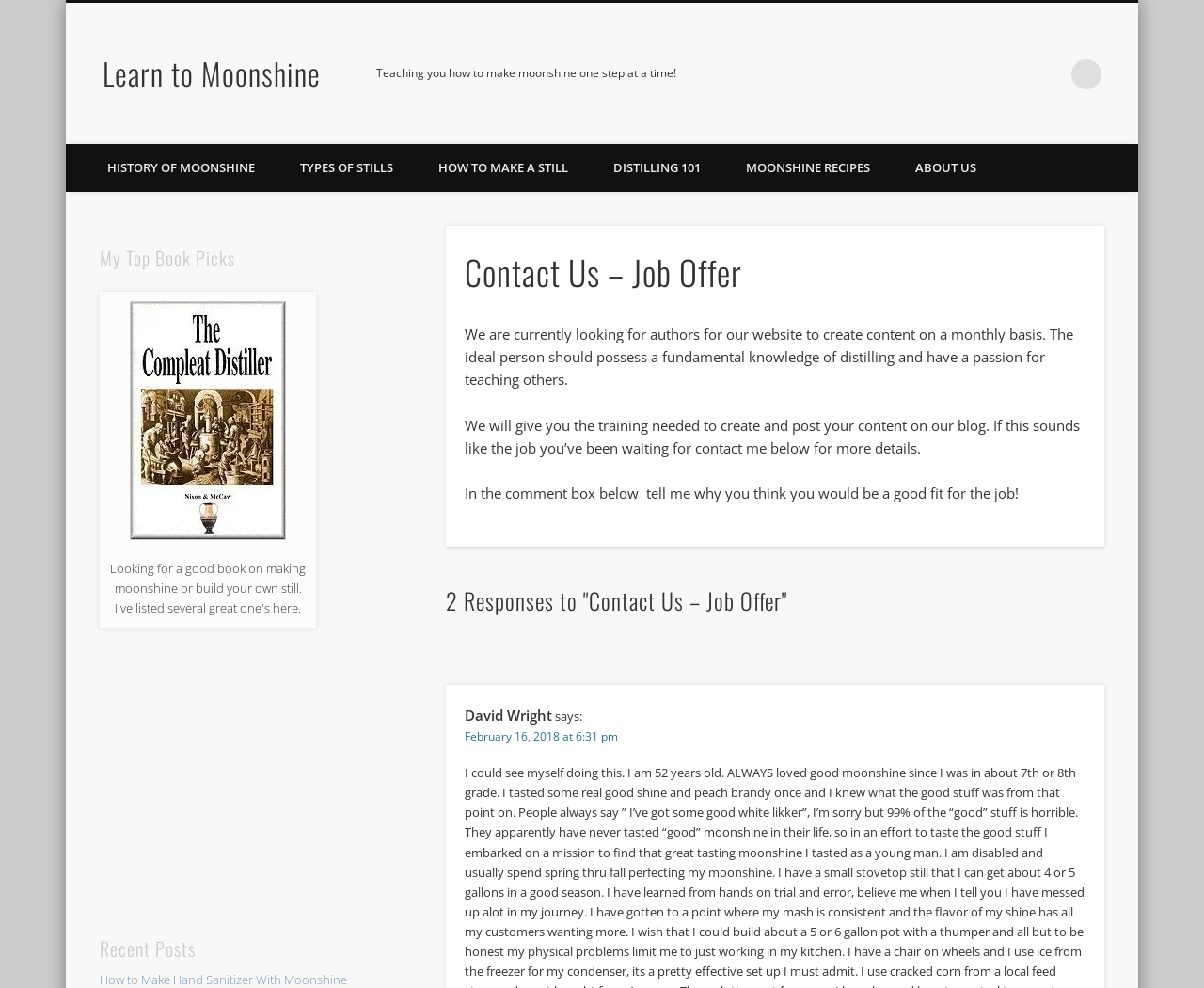Reply to the question below using a single word or brief phrase:
What job is the website offering?

Author